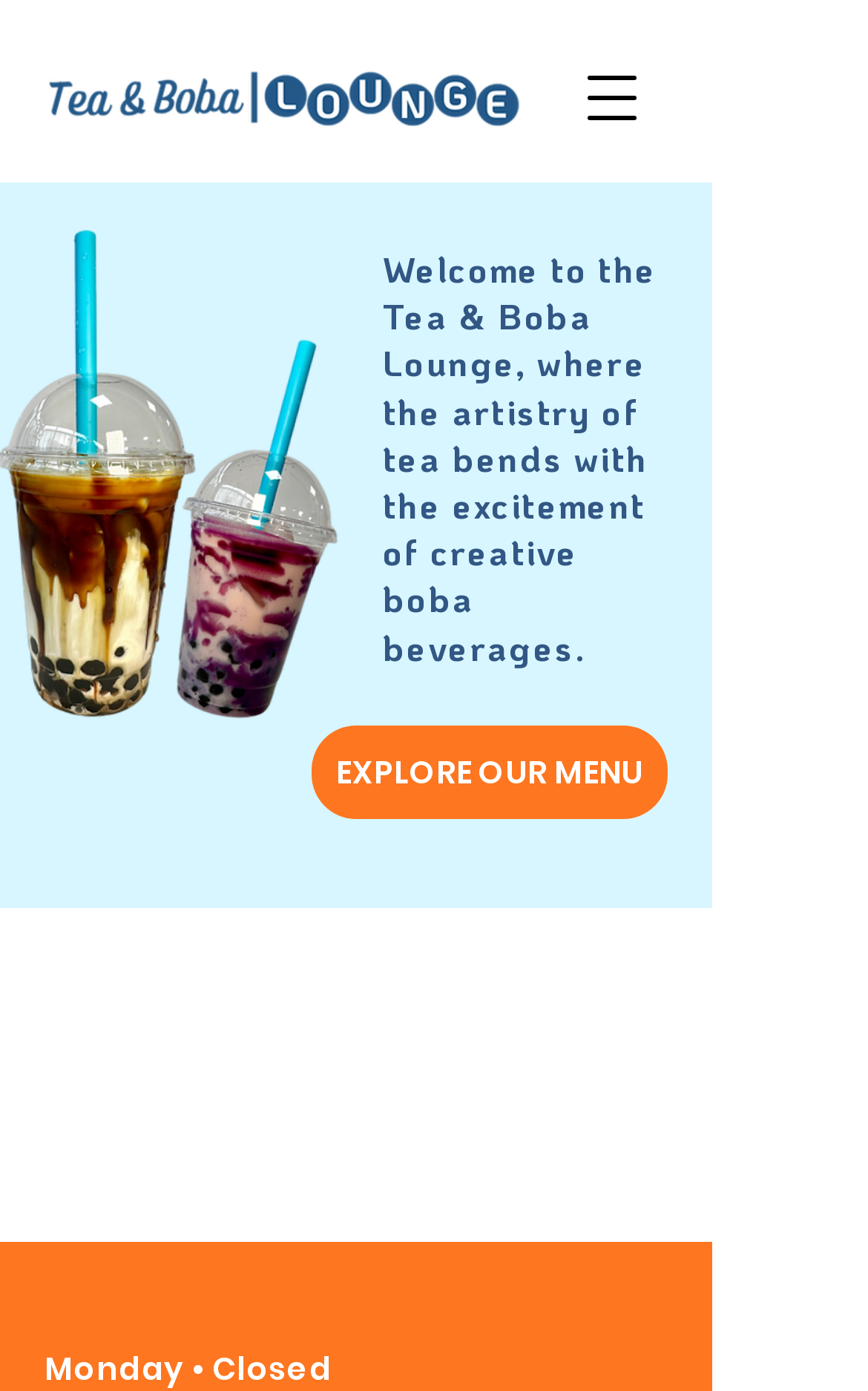Identify and provide the title of the webpage.

Welcome to the Tea & Boba Lounge, where the artistry of tea bends with the excitement of creative boba beverages. 